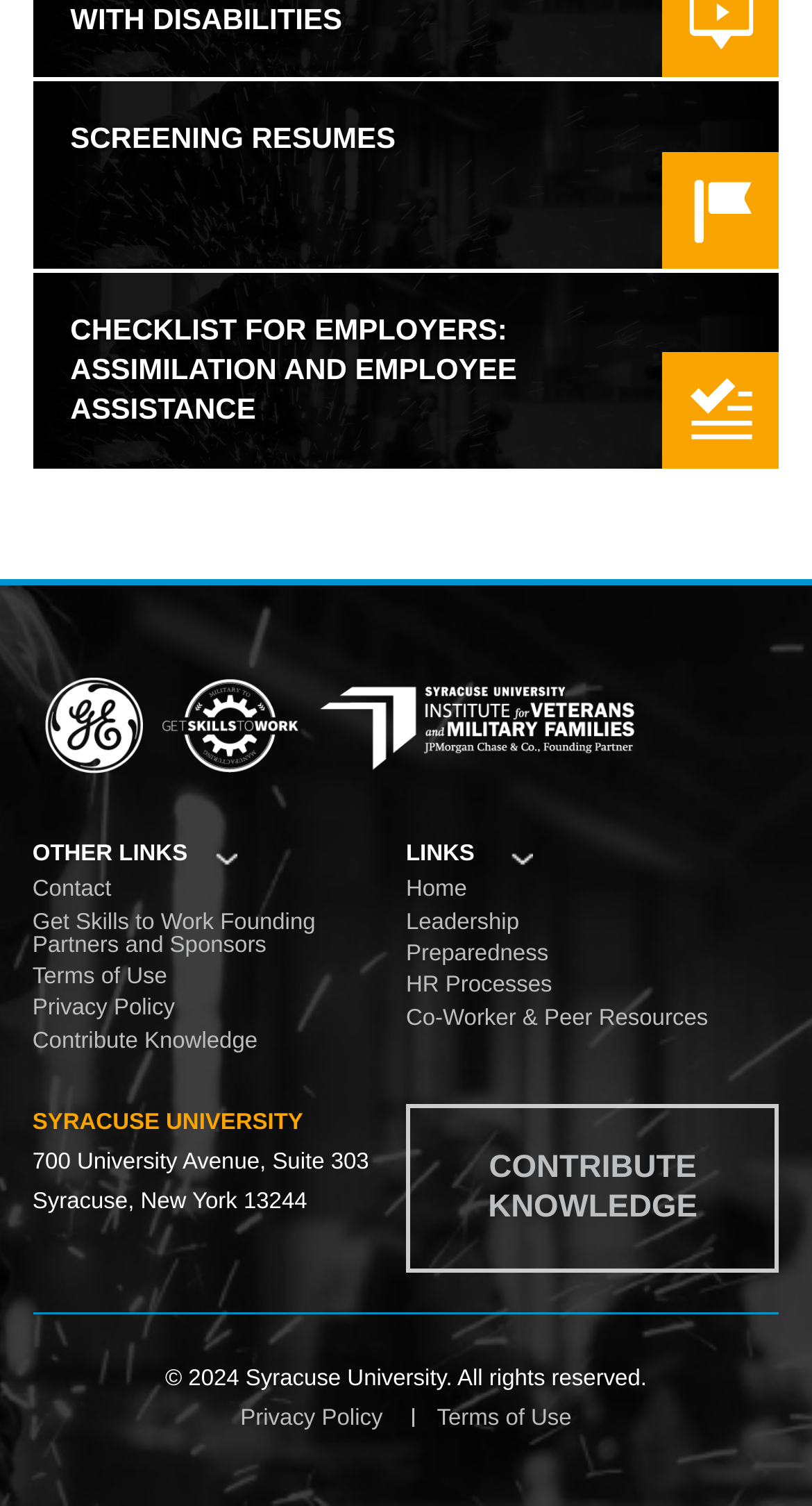From the given element description: "Terms of Use", find the bounding box for the UI element. Provide the coordinates as four float numbers between 0 and 1, in the order [left, top, right, bottom].

[0.538, 0.933, 0.704, 0.95]